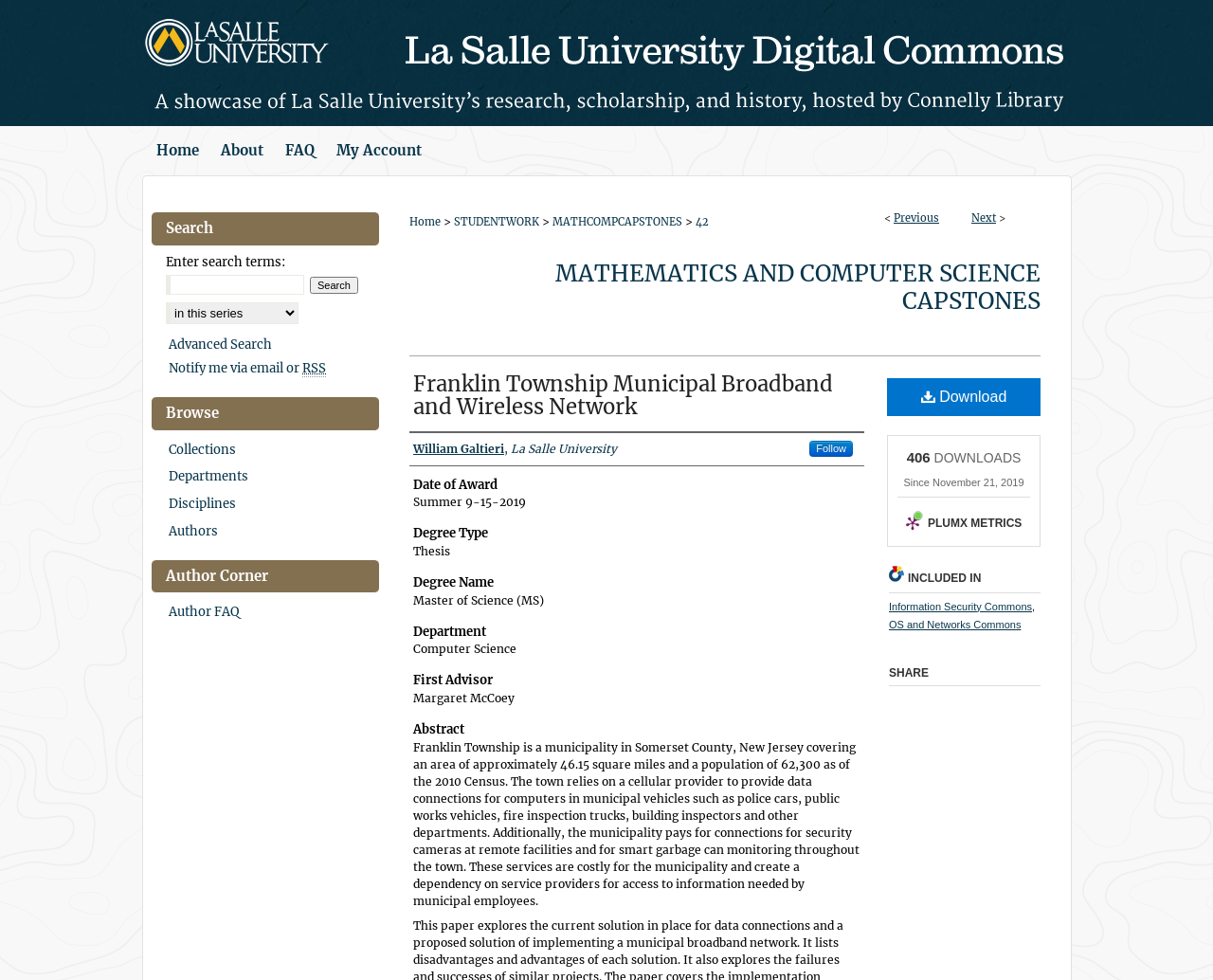Please specify the bounding box coordinates of the area that should be clicked to accomplish the following instruction: "Click on the 'Menu' link". The coordinates should consist of four float numbers between 0 and 1, i.e., [left, top, right, bottom].

[0.953, 0.0, 1.0, 0.048]